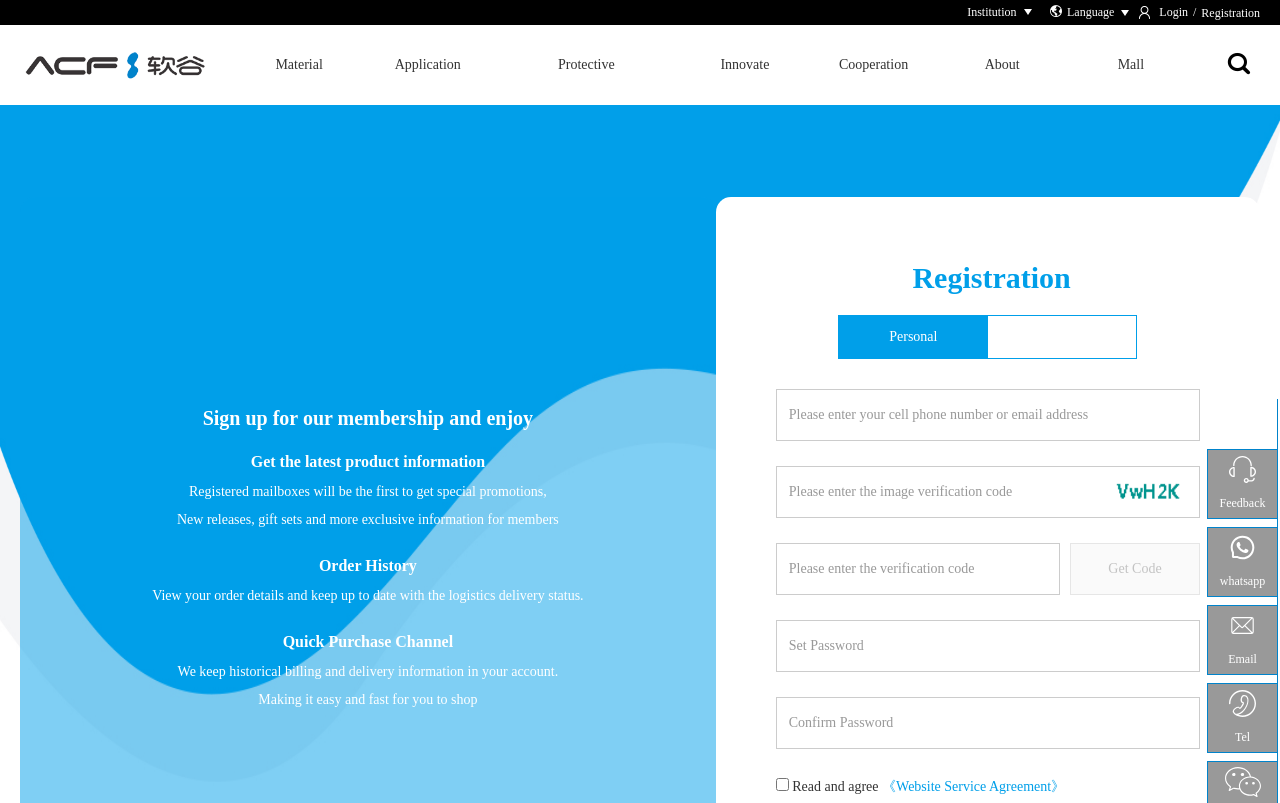Can you find the bounding box coordinates for the element that needs to be clicked to execute this instruction: "Click on the 'Registration' link"? The coordinates should be given as four float numbers between 0 and 1, i.e., [left, top, right, bottom].

[0.939, 0.007, 0.984, 0.025]